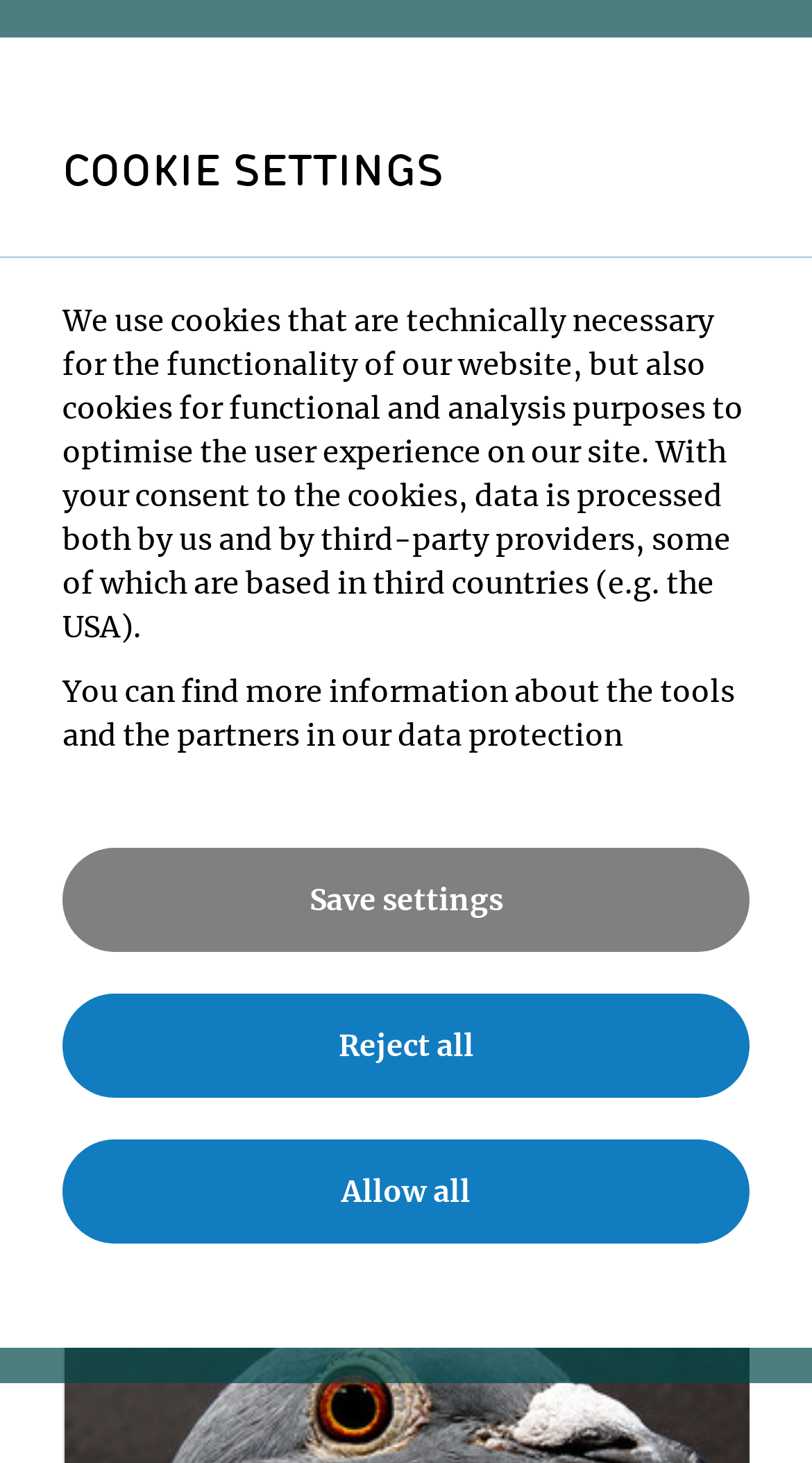Identify the bounding box coordinates of the region that needs to be clicked to carry out this instruction: "Click the 'PRIVACY POLICY' link". Provide these coordinates as four float numbers ranging from 0 to 1, i.e., [left, top, right, bottom].

[0.636, 0.651, 0.923, 0.683]